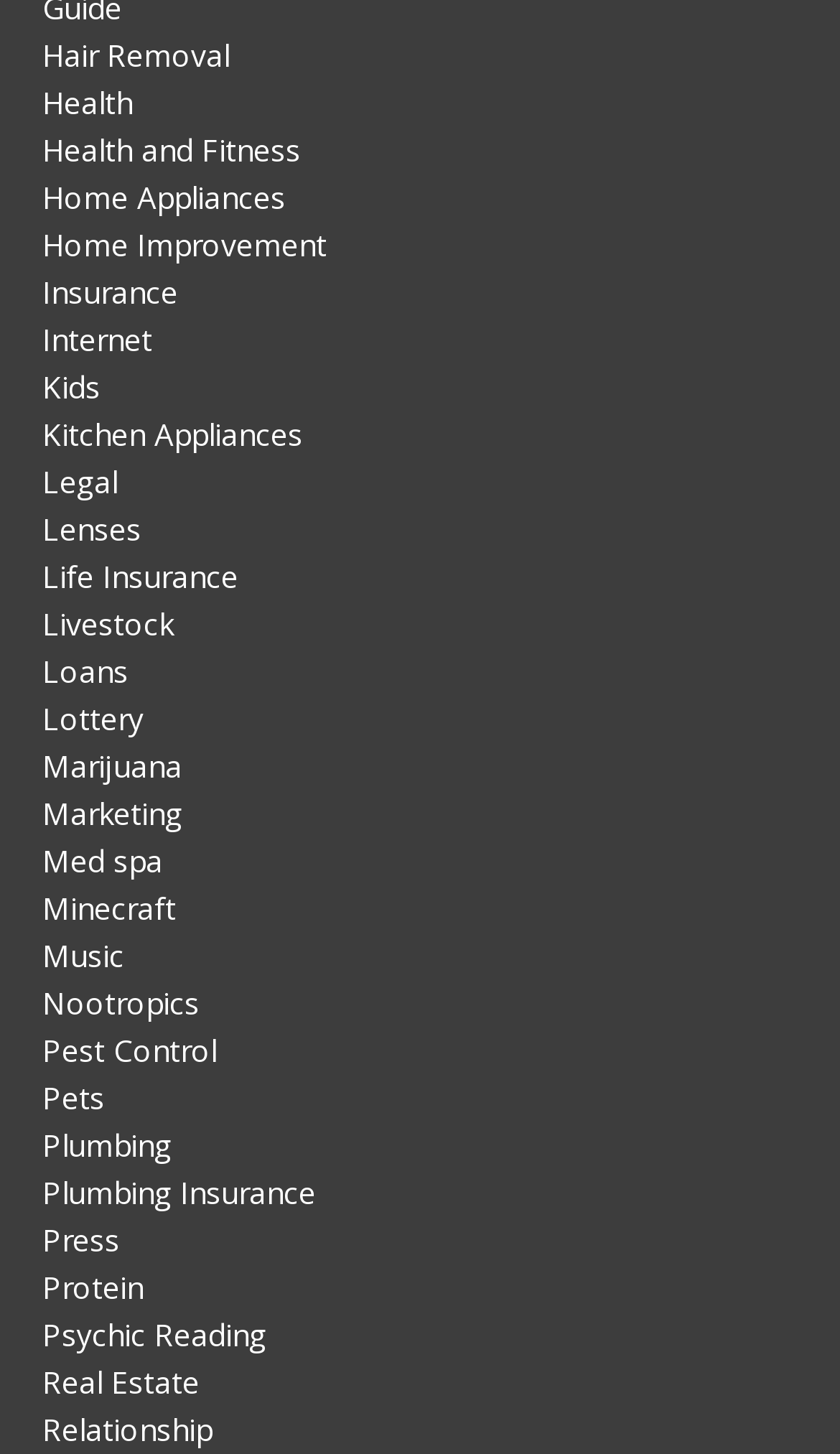Locate the bounding box coordinates of the area to click to fulfill this instruction: "Explore Home Appliances". The bounding box should be presented as four float numbers between 0 and 1, in the order [left, top, right, bottom].

[0.051, 0.122, 0.341, 0.15]